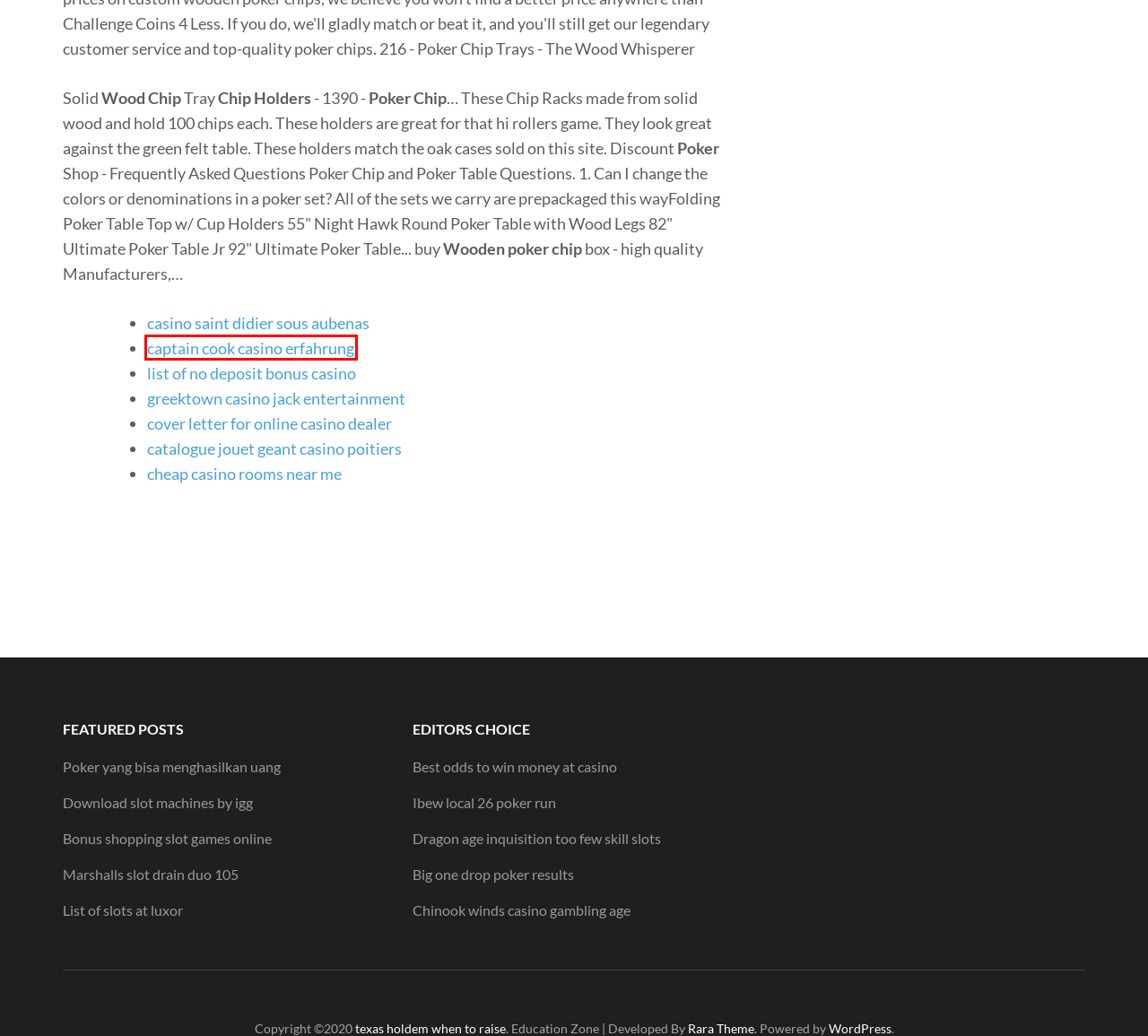You are provided with a screenshot of a webpage that has a red bounding box highlighting a UI element. Choose the most accurate webpage description that matches the new webpage after clicking the highlighted element. Here are your choices:
A. Poker yang bisa menghasilkan uang ejvbz
B. Cheap casino rooms near me ejukn
C. Best odds to win money at casino qndrs
D. Catalogue jouet geant casino poitiers jihqj
E. List of no deposit bonus casino fhbov
F. Captain cook casino erfahrung itjur
G. casino saint didier sous aubenas - livesycn.web.app
H. Dragon age inquisition too few skill slots cmuas

F